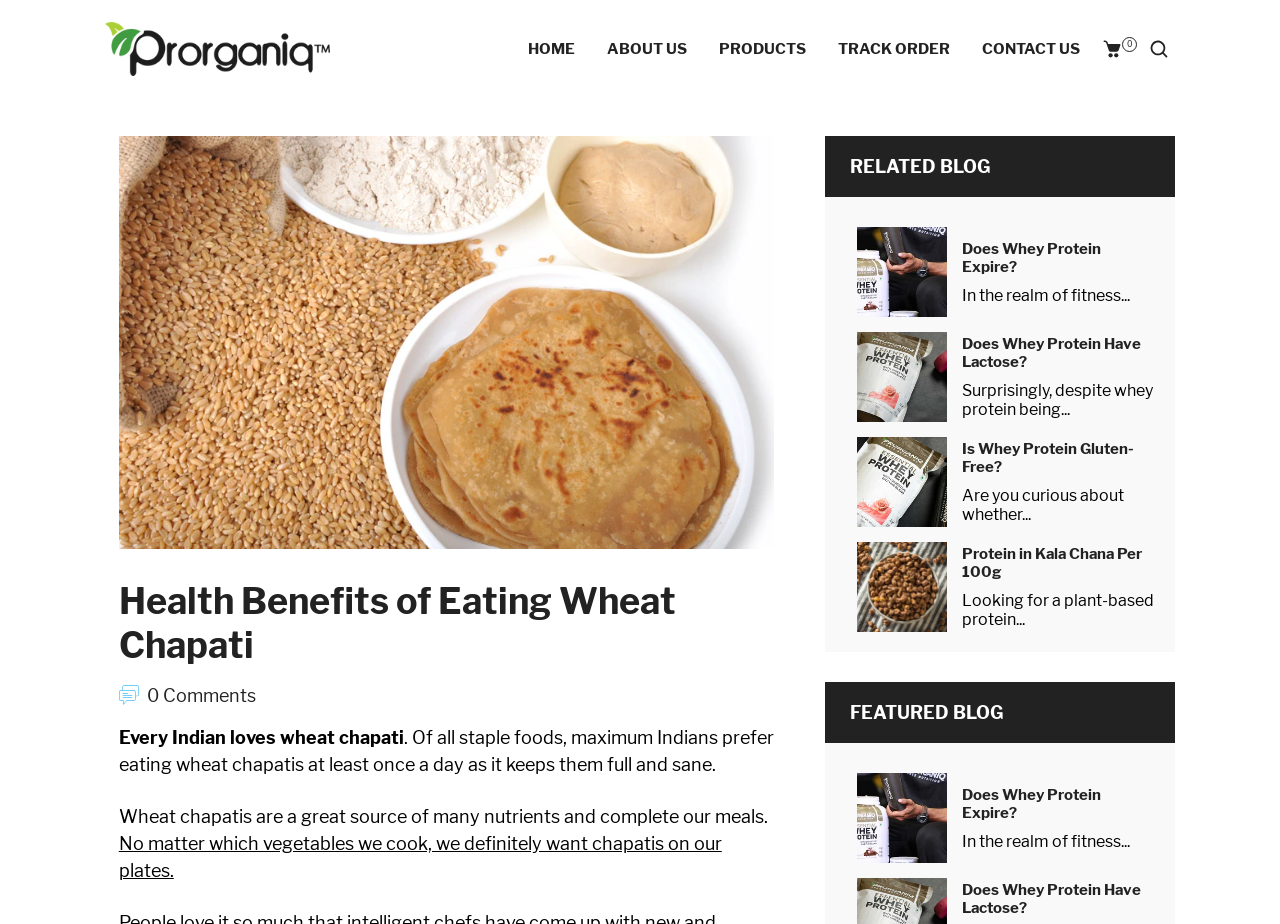Examine the image carefully and respond to the question with a detailed answer: 
What is the source of many nutrients mentioned in the webpage?

According to the webpage, wheat chapatis are a great source of many nutrients and complete our meals, as stated in the sentence 'Wheat chapatis are a great source of many nutrients and complete our meals.'